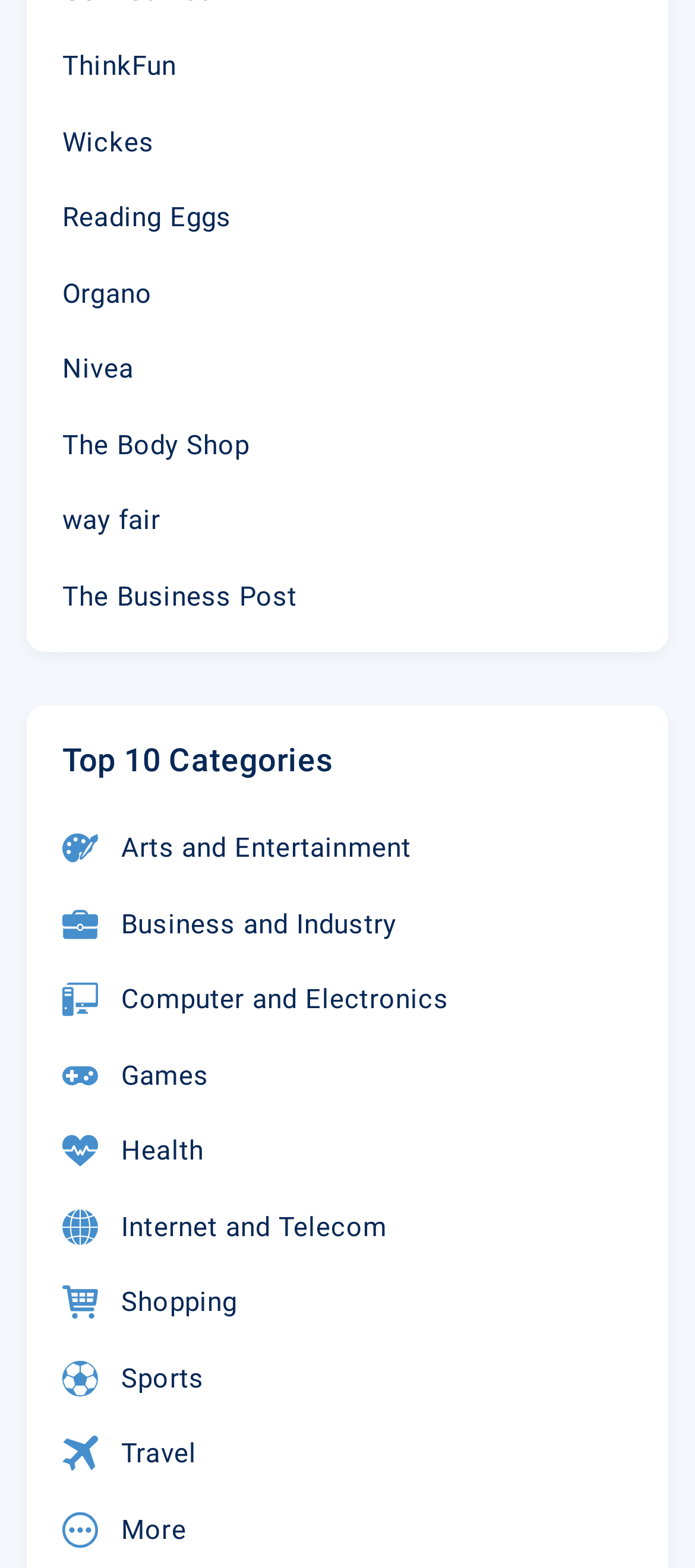Answer the following query concisely with a single word or phrase:
How many image elements are associated with the categories under 'Top 10 Categories'?

10